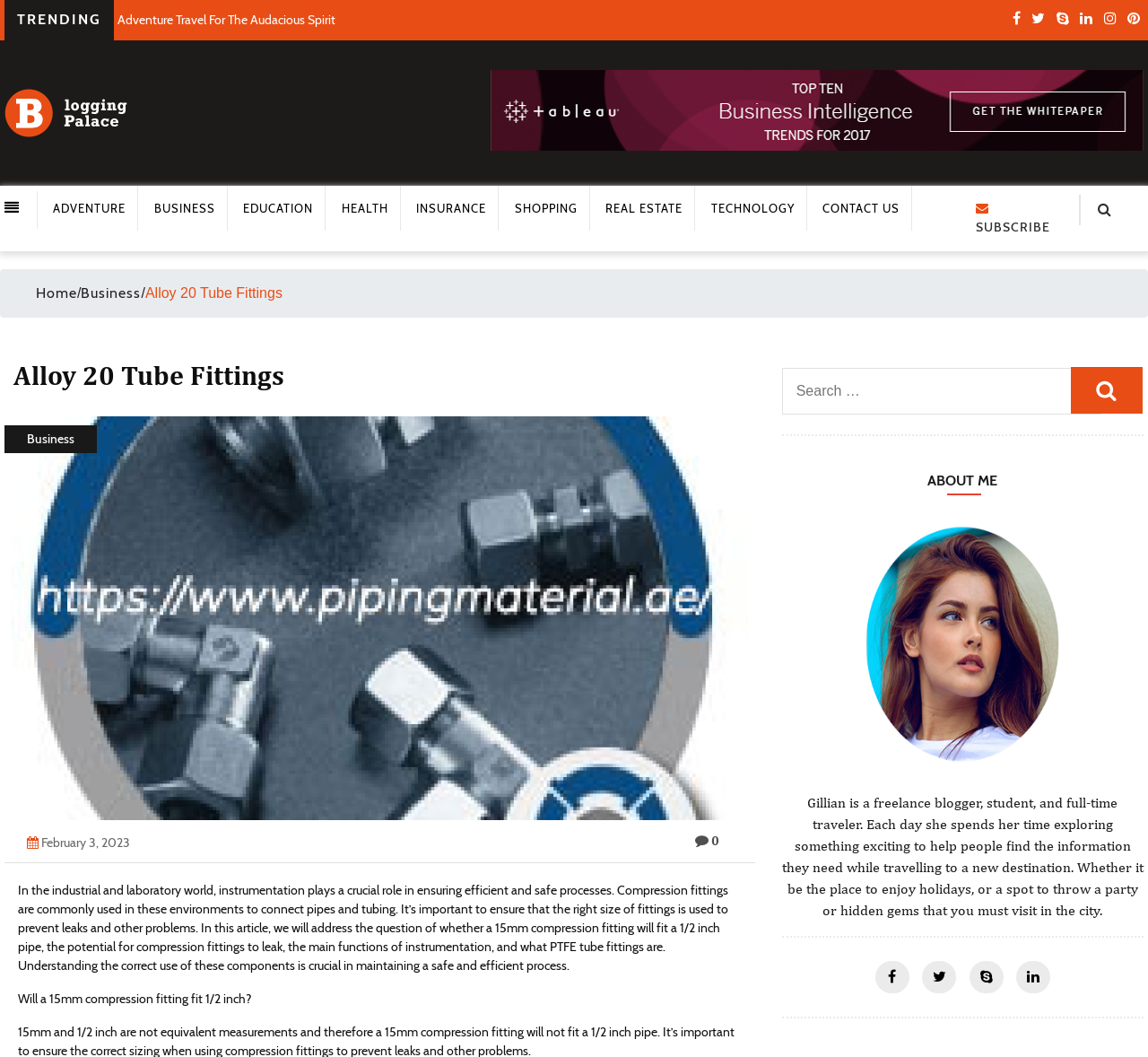Given the description of the UI element: "parent_node: Search name="s" placeholder="Search …"", predict the bounding box coordinates in the form of [left, top, right, bottom], with each value being a float between 0 and 1.

[0.681, 0.348, 0.959, 0.392]